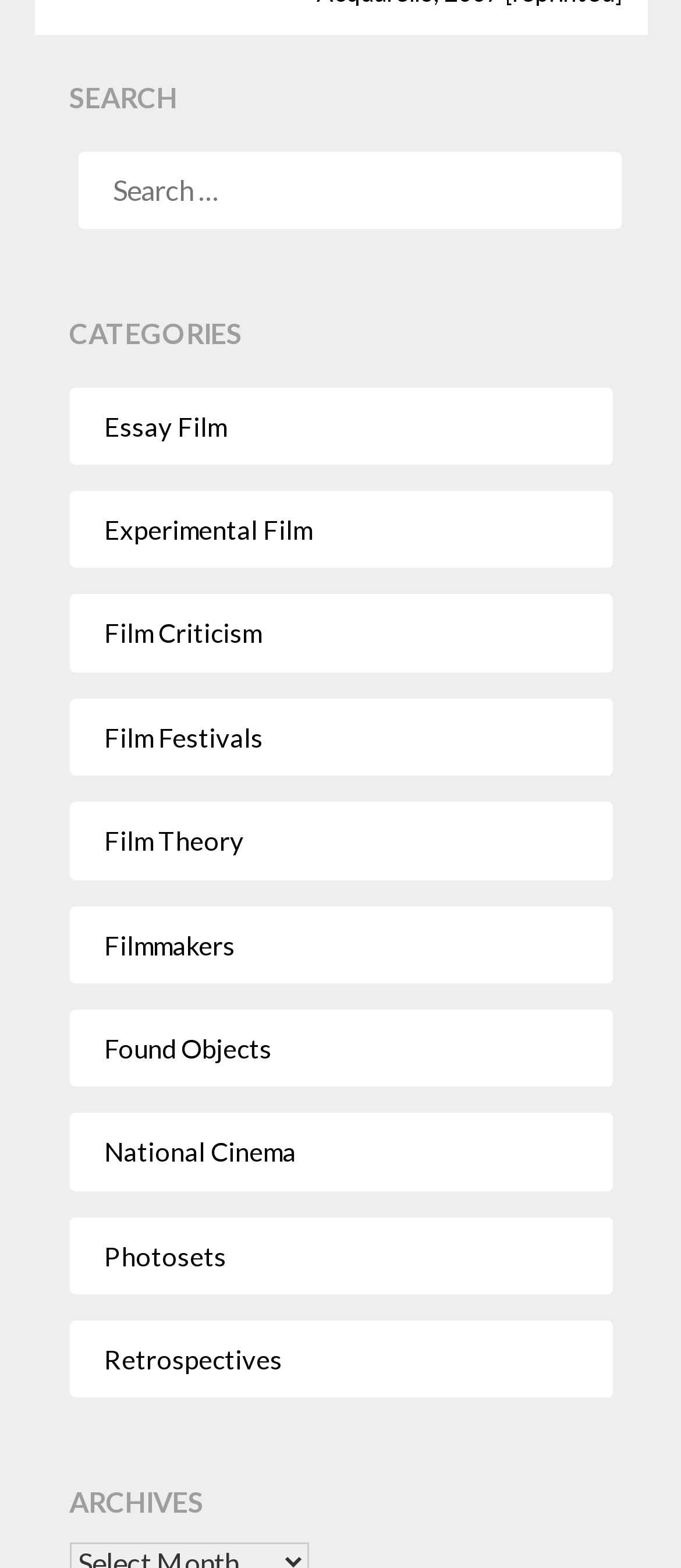Give the bounding box coordinates for this UI element: "Found Objects". The coordinates should be four float numbers between 0 and 1, arranged as [left, top, right, bottom].

[0.153, 0.658, 0.399, 0.678]